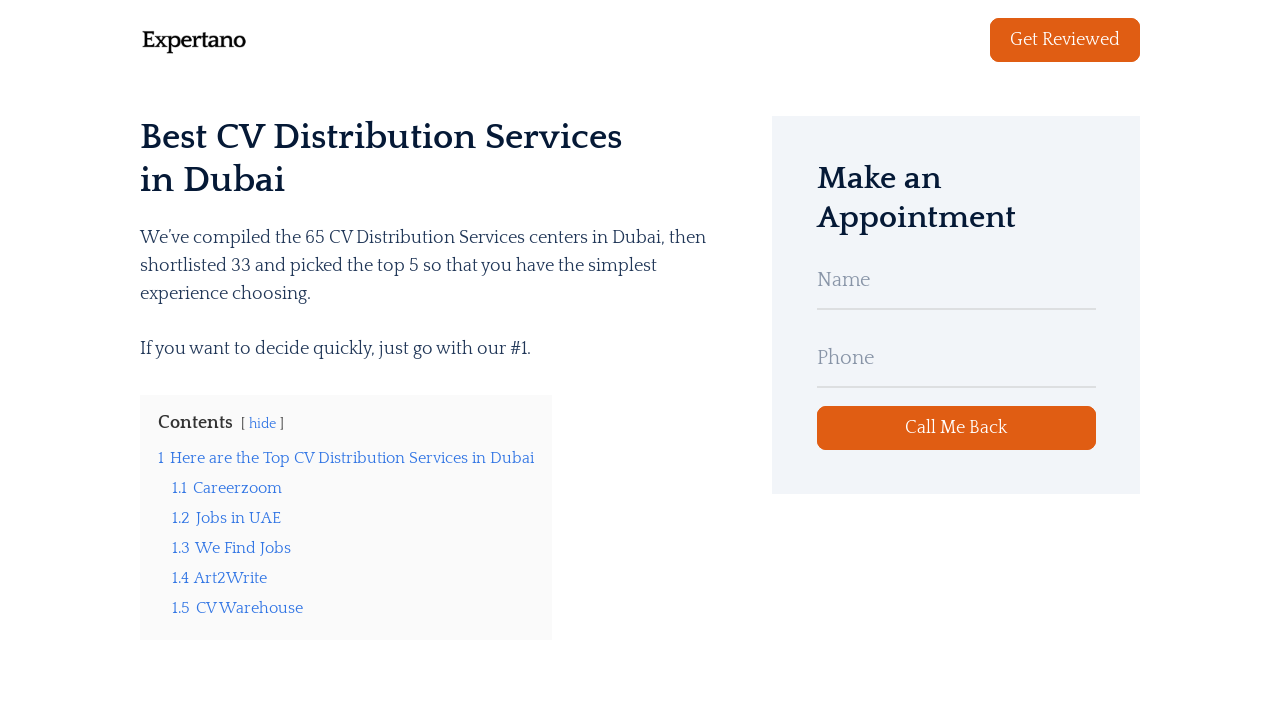Reply to the question with a brief word or phrase: What is the ranking of CV Warehouse?

5